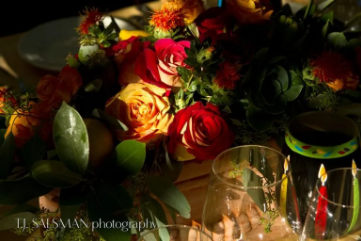Provide a brief response to the question using a single word or phrase: 
What type of glasses are on the table?

Wine glasses